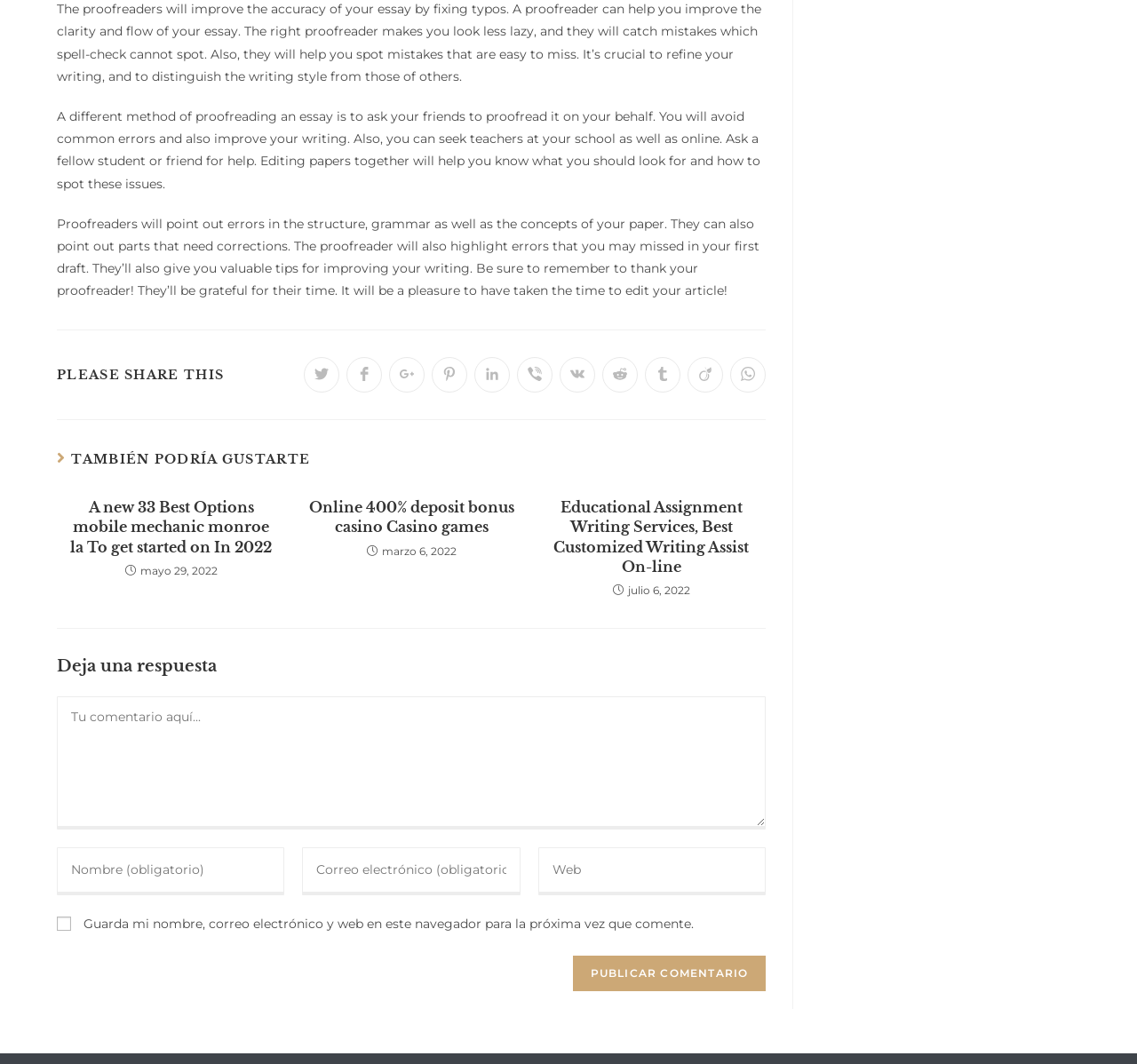Provide the bounding box coordinates for the specified HTML element described in this description: "name="submit" value="Publicar comentario"". The coordinates should be four float numbers ranging from 0 to 1, in the format [left, top, right, bottom].

[0.504, 0.898, 0.674, 0.932]